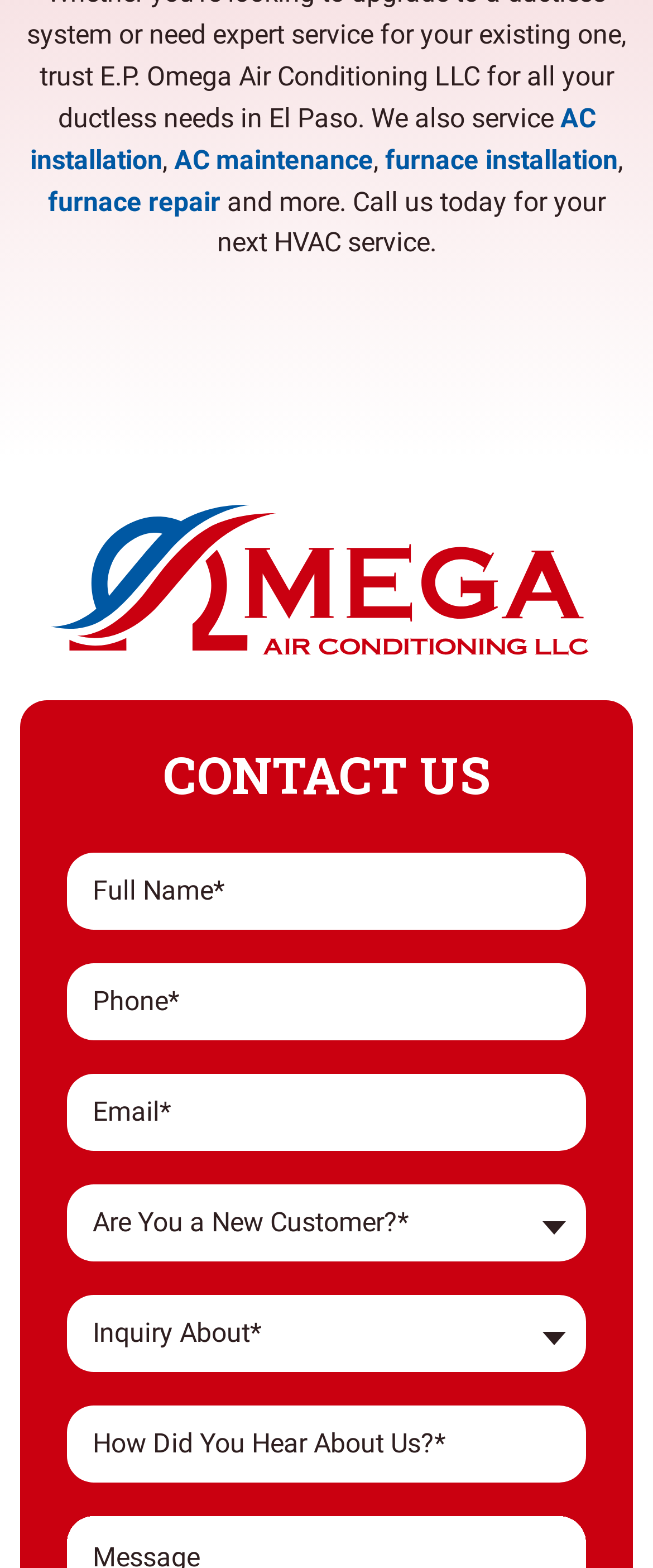Using the description: "Are You a New Customer?*", determine the UI element's bounding box coordinates. Ensure the coordinates are in the format of four float numbers between 0 and 1, i.e., [left, top, right, bottom].

[0.104, 0.755, 0.896, 0.804]